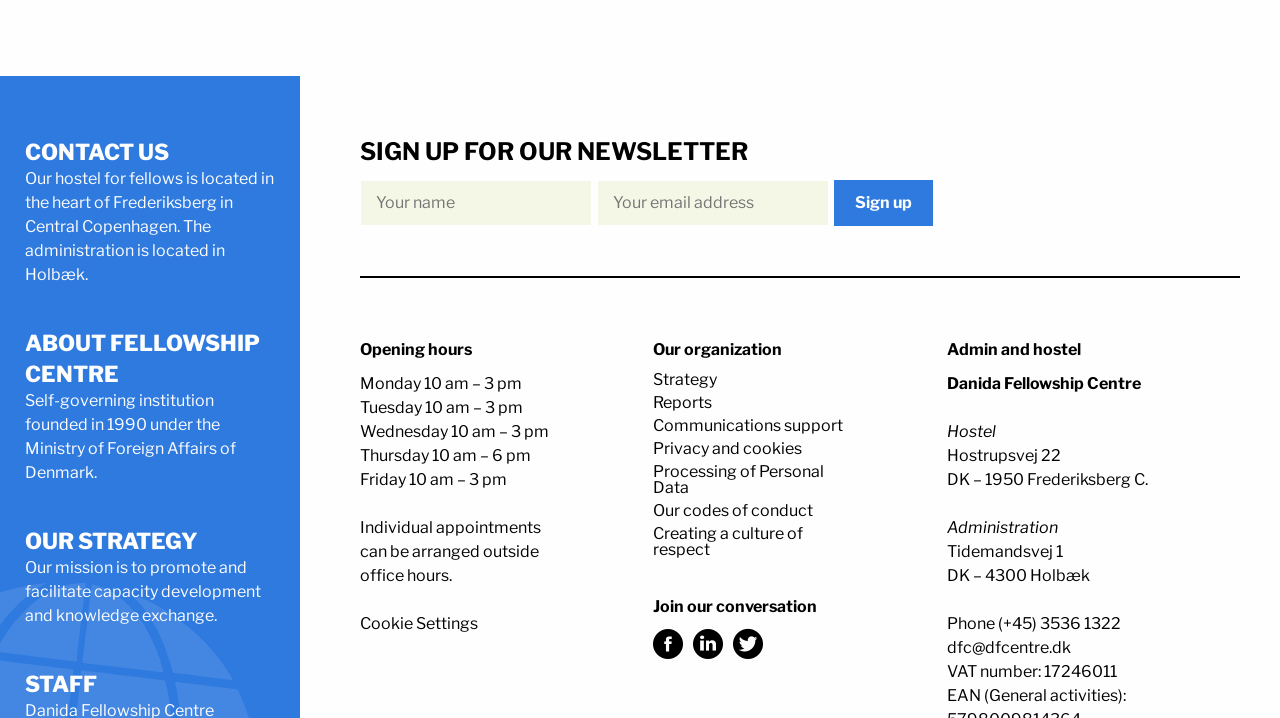Use a single word or phrase to answer the following:
What is the location of the hostel?

Frederiksberg